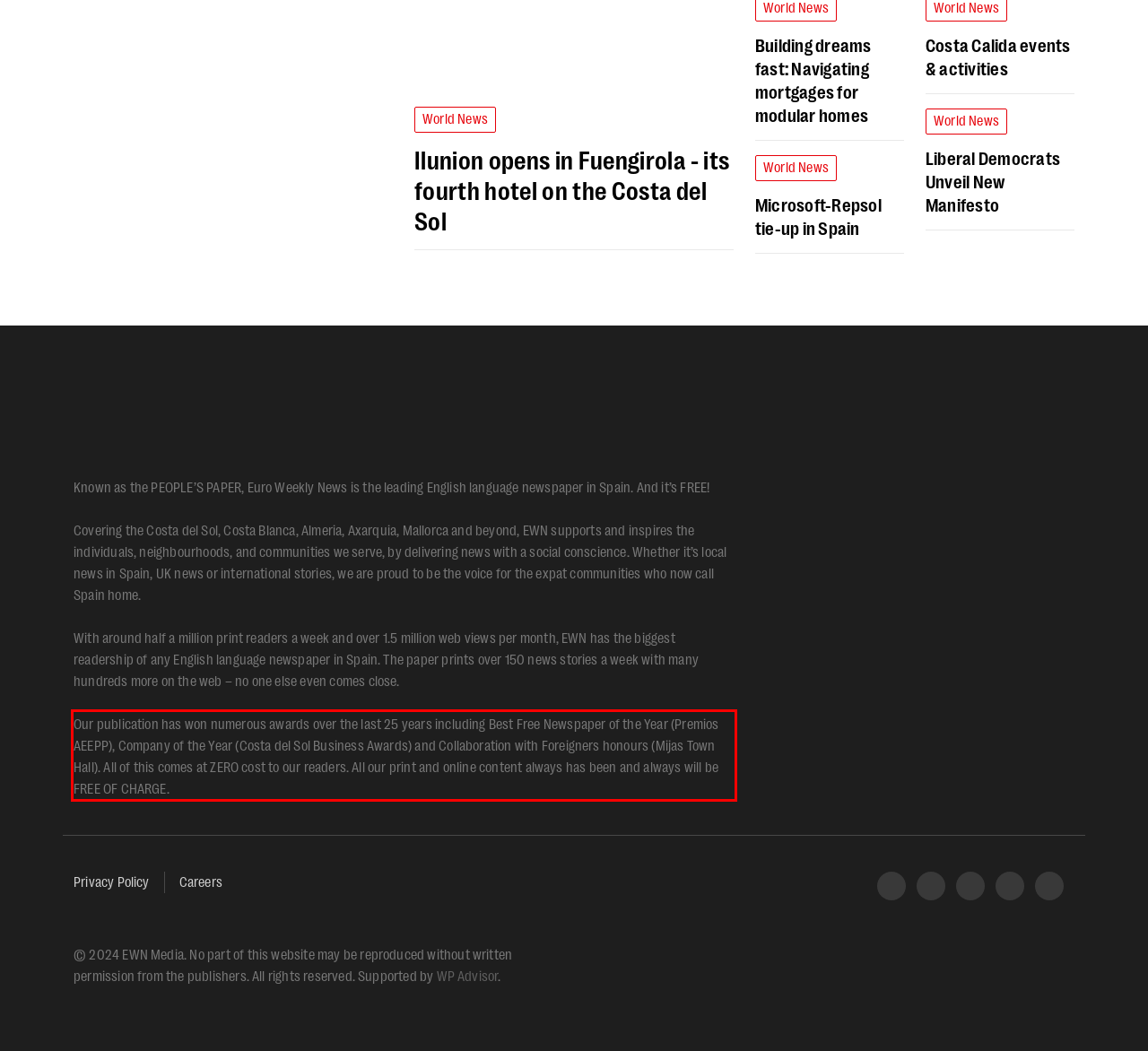Look at the screenshot of the webpage, locate the red rectangle bounding box, and generate the text content that it contains.

Our publication has won numerous awards over the last 25 years including Best Free Newspaper of the Year (Premios AEEPP), Company of the Year (Costa del Sol Business Awards) and Collaboration with Foreigners honours (Mijas Town Hall). All of this comes at ZERO cost to our readers. All our print and online content always has been and always will be FREE OF CHARGE.